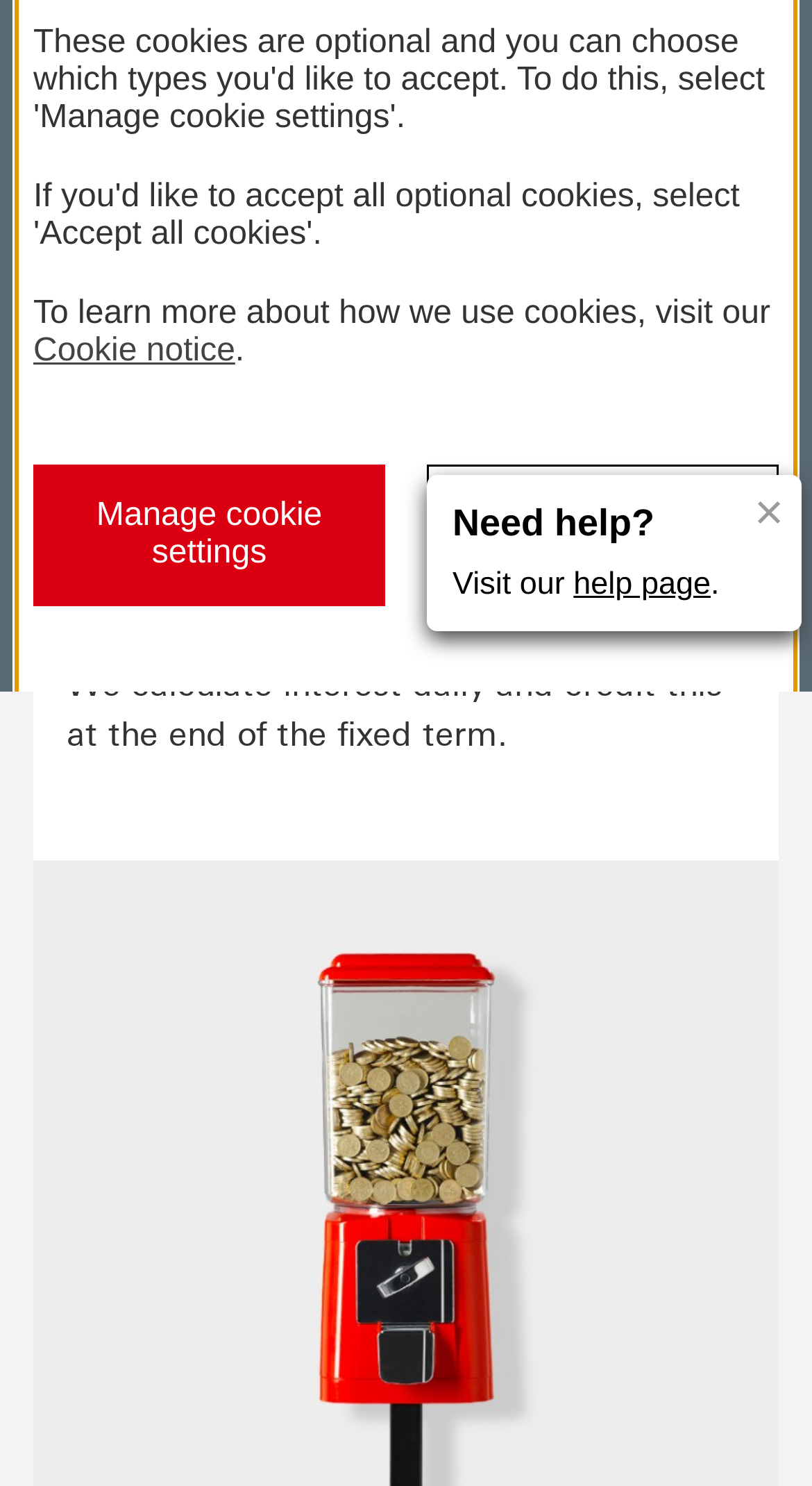Mark the bounding box of the element that matches the following description: "Cookie notice".

[0.041, 0.224, 0.29, 0.248]